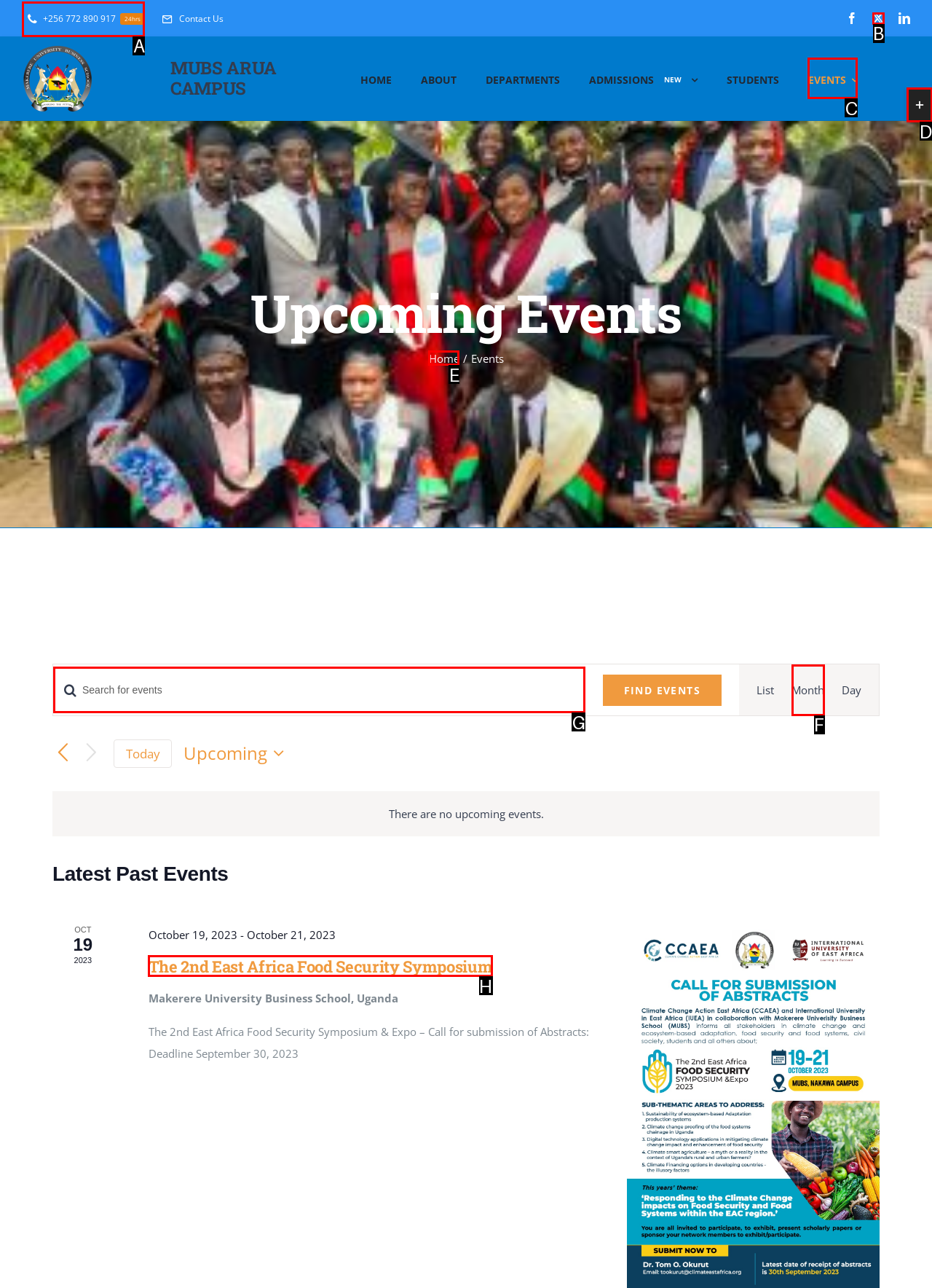Determine which letter corresponds to the UI element to click for this task: Toggle the sliding bar area
Respond with the letter from the available options.

D